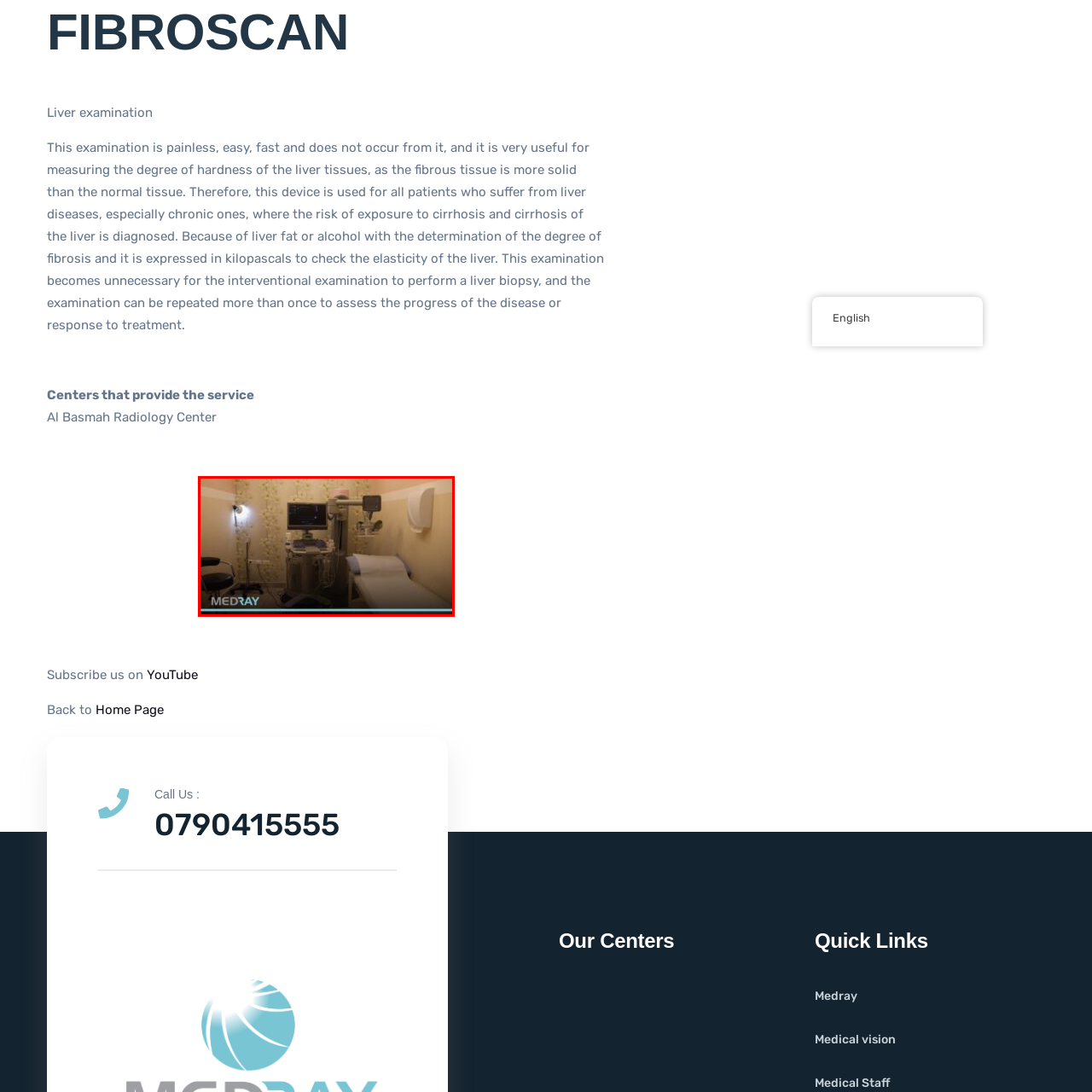Pay attention to the content inside the red bounding box and deliver a detailed answer to the following question based on the image's details: What is displayed on the monitor of the ultrasound machine?

The monitor of the ultrasound machine displays relevant diagnostic information, which is used by healthcare professionals to assess liver health and make informed decisions about patient care.